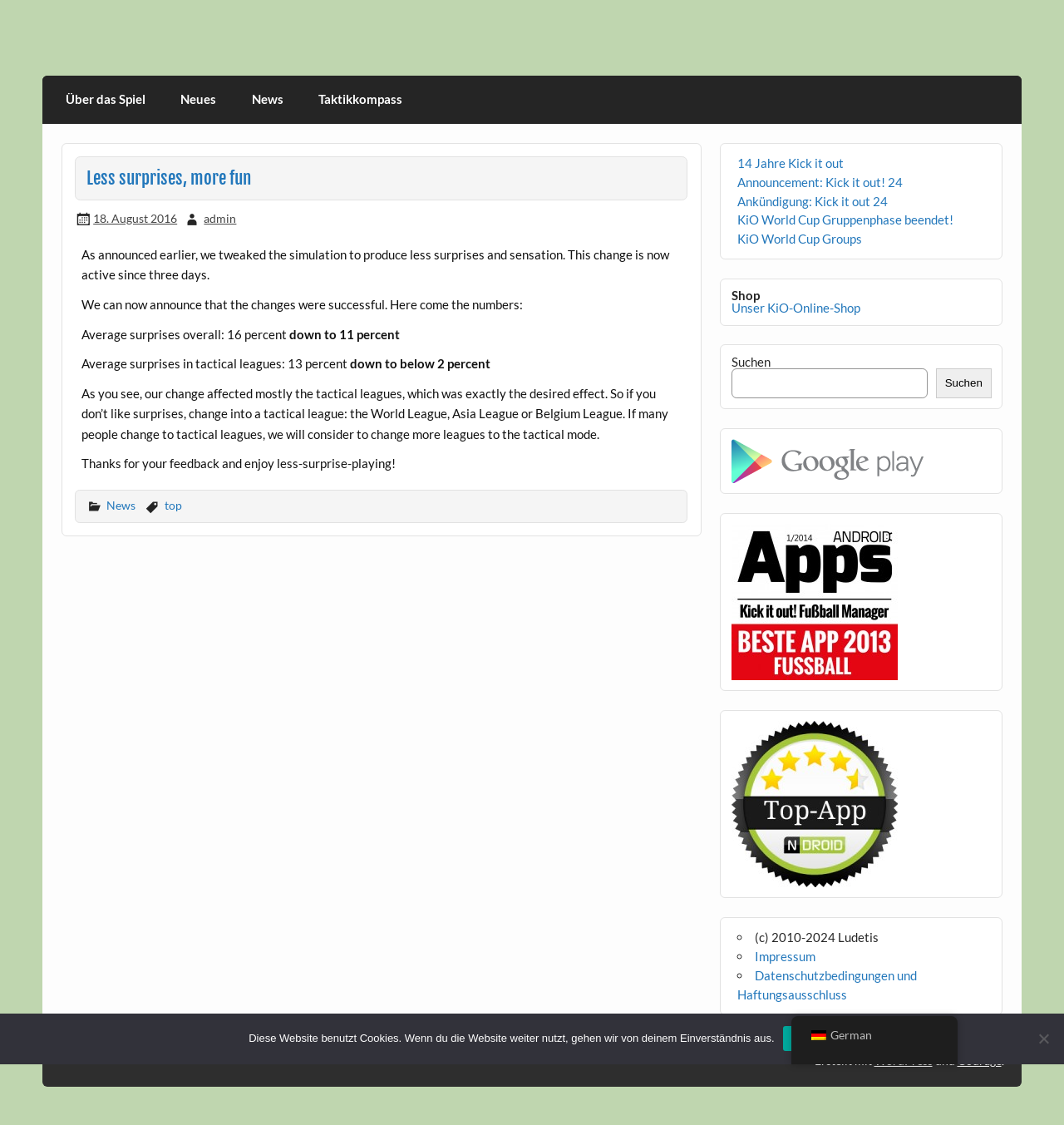Refer to the element description Unser KiO-Online-Shop and identify the corresponding bounding box in the screenshot. Format the coordinates as (top-left x, top-left y, bottom-right x, bottom-right y) with values in the range of 0 to 1.

[0.687, 0.267, 0.808, 0.28]